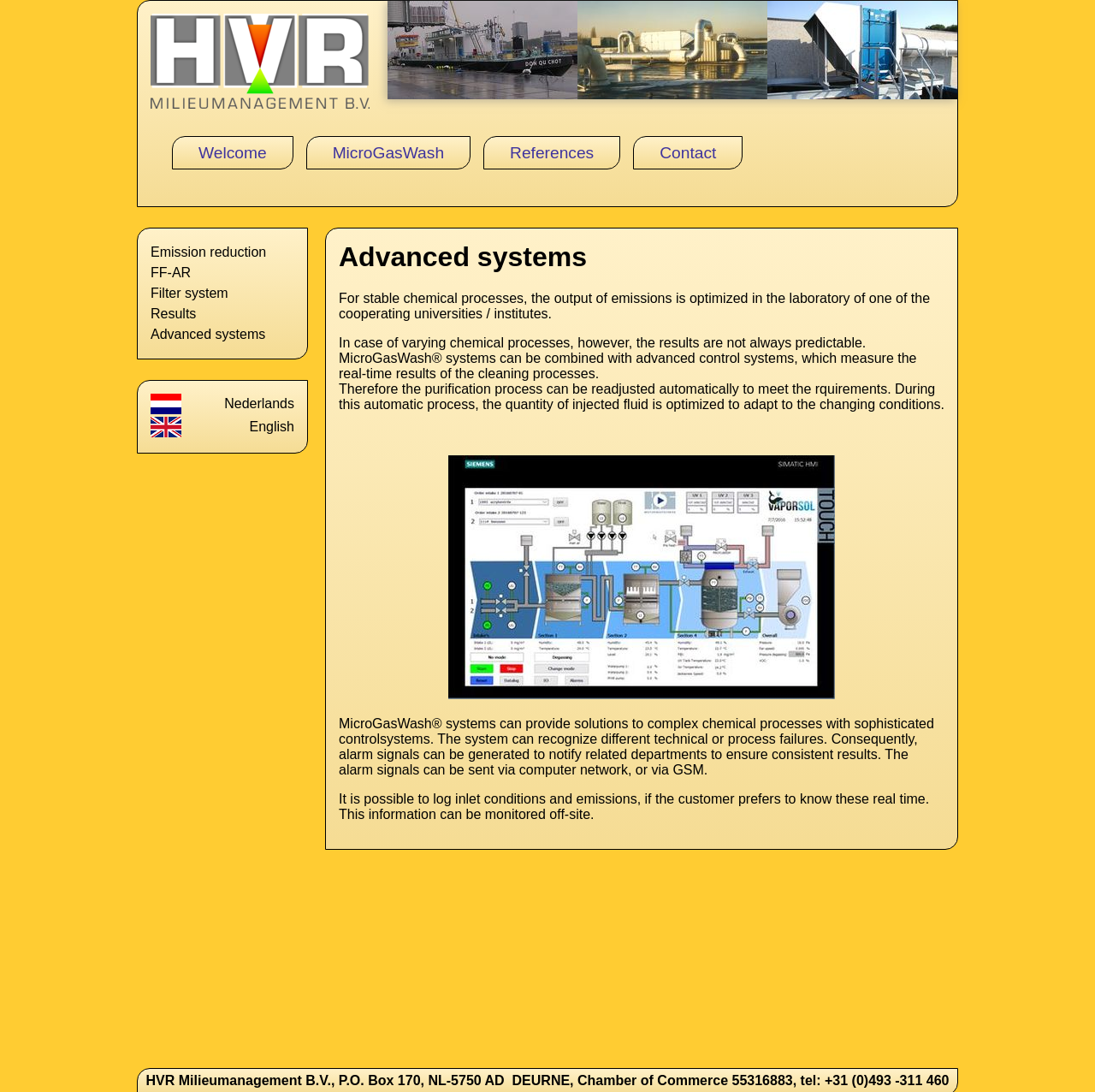Can you look at the image and give a comprehensive answer to the question:
What is the purpose of MicroGasWash systems?

According to the webpage's content, MicroGasWash systems are designed to optimize the output of emissions in chemical processes, which implies that their primary purpose is emission reduction. This is also supported by the link 'Emission reduction' in the navigation bar.